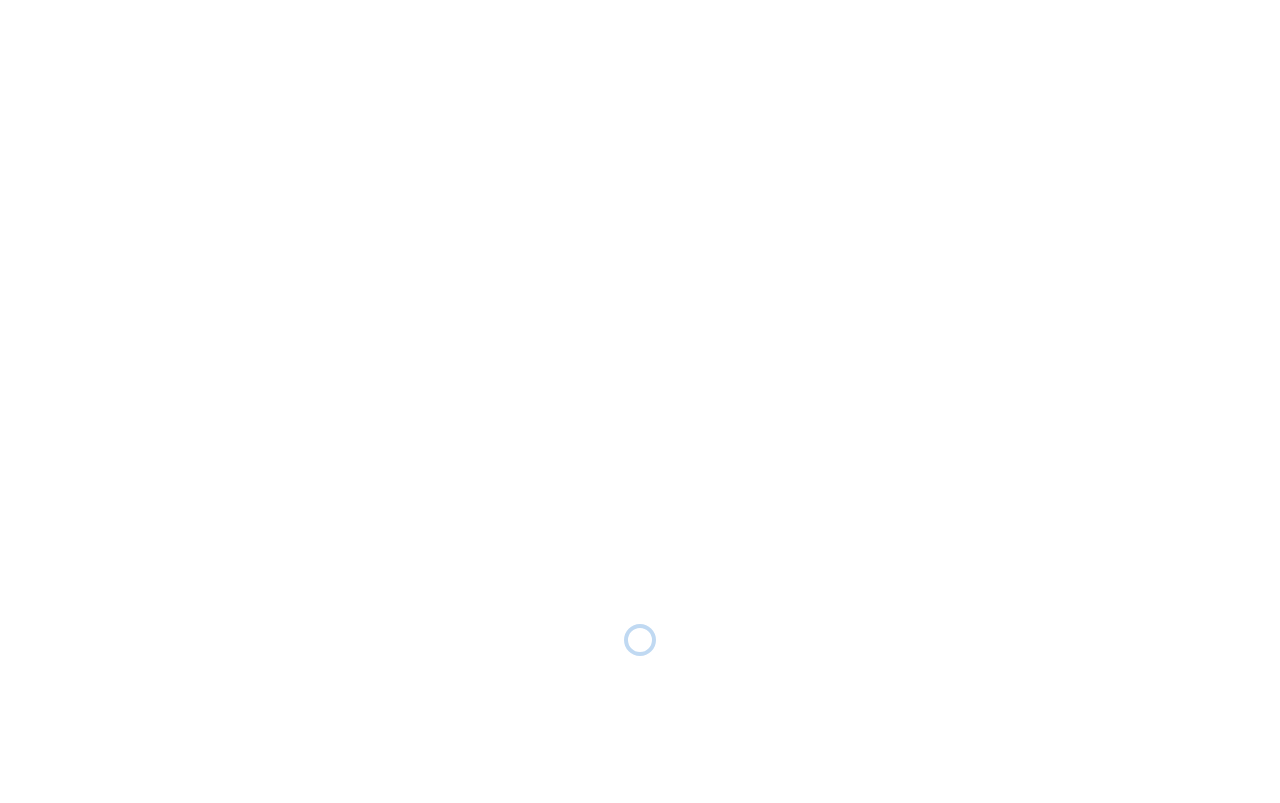Pinpoint the bounding box coordinates of the element you need to click to execute the following instruction: "Click the 'CONTACT' link". The bounding box should be represented by four float numbers between 0 and 1, in the format [left, top, right, bottom].

[0.663, 0.135, 0.747, 0.204]